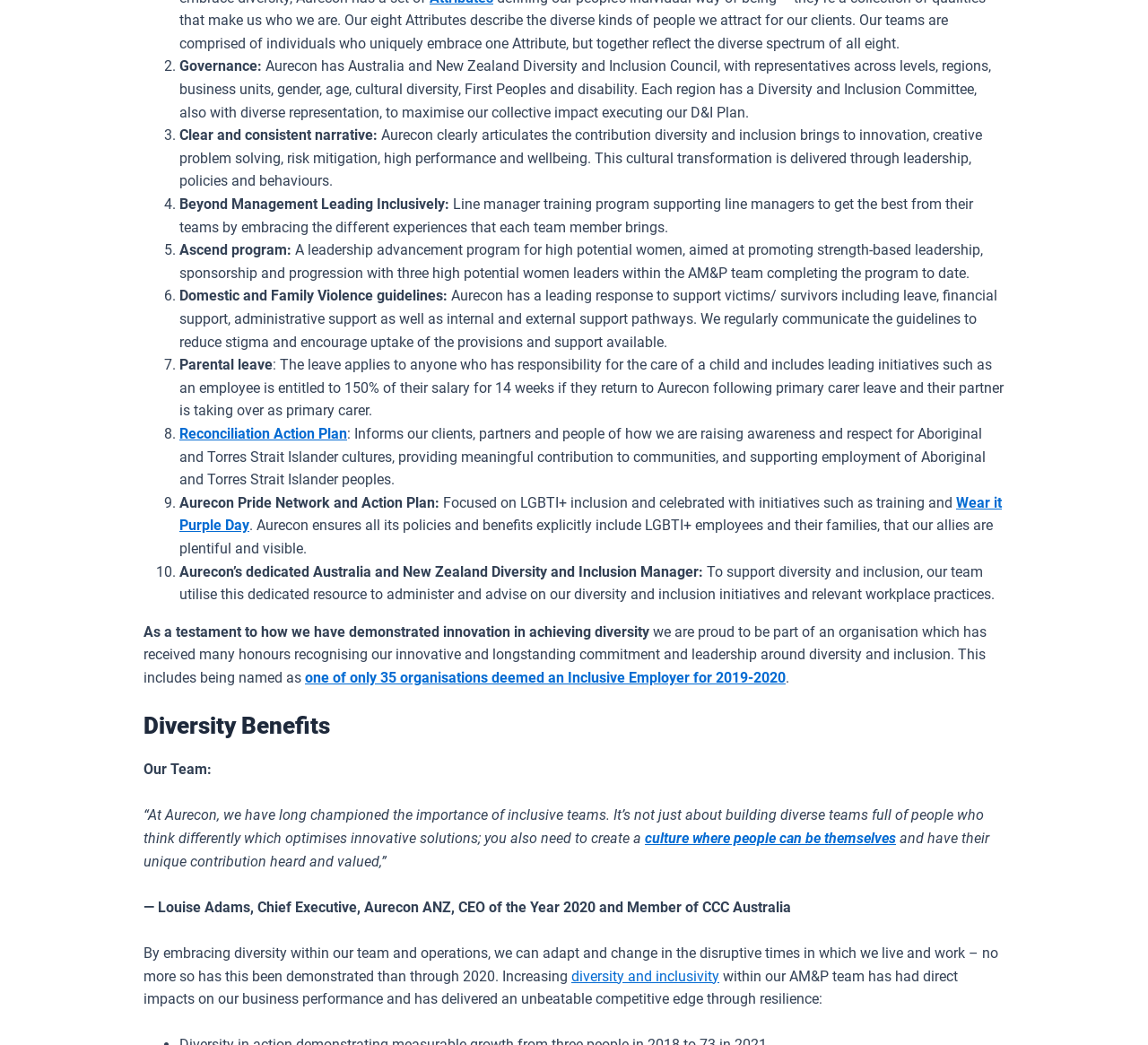What is Aurecon's approach to diversity and inclusion?
Please look at the screenshot and answer in one word or a short phrase.

Clear and consistent narrative